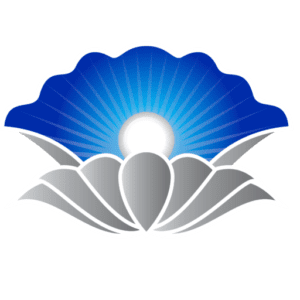What is the likely topic of the accompanying article?
Based on the screenshot, answer the question with a single word or phrase.

Divorce